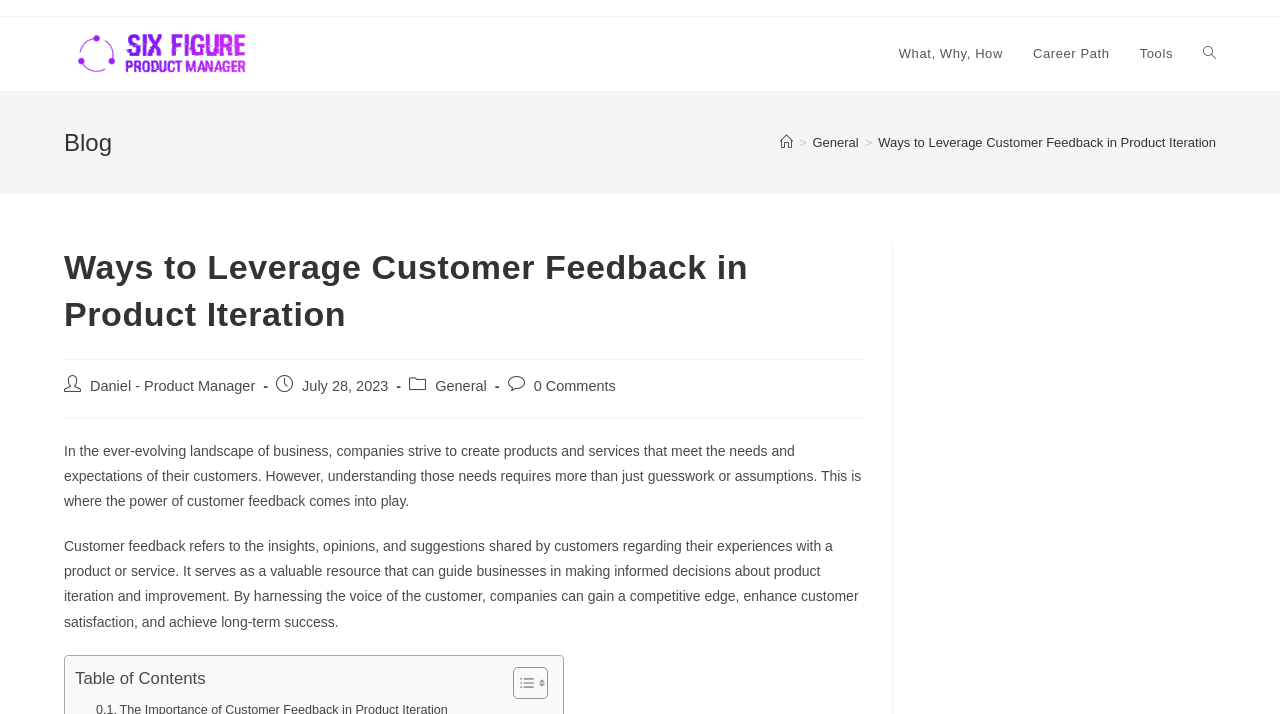Locate the bounding box coordinates of the segment that needs to be clicked to meet this instruction: "Toggle Table of Content".

[0.389, 0.933, 0.424, 0.98]